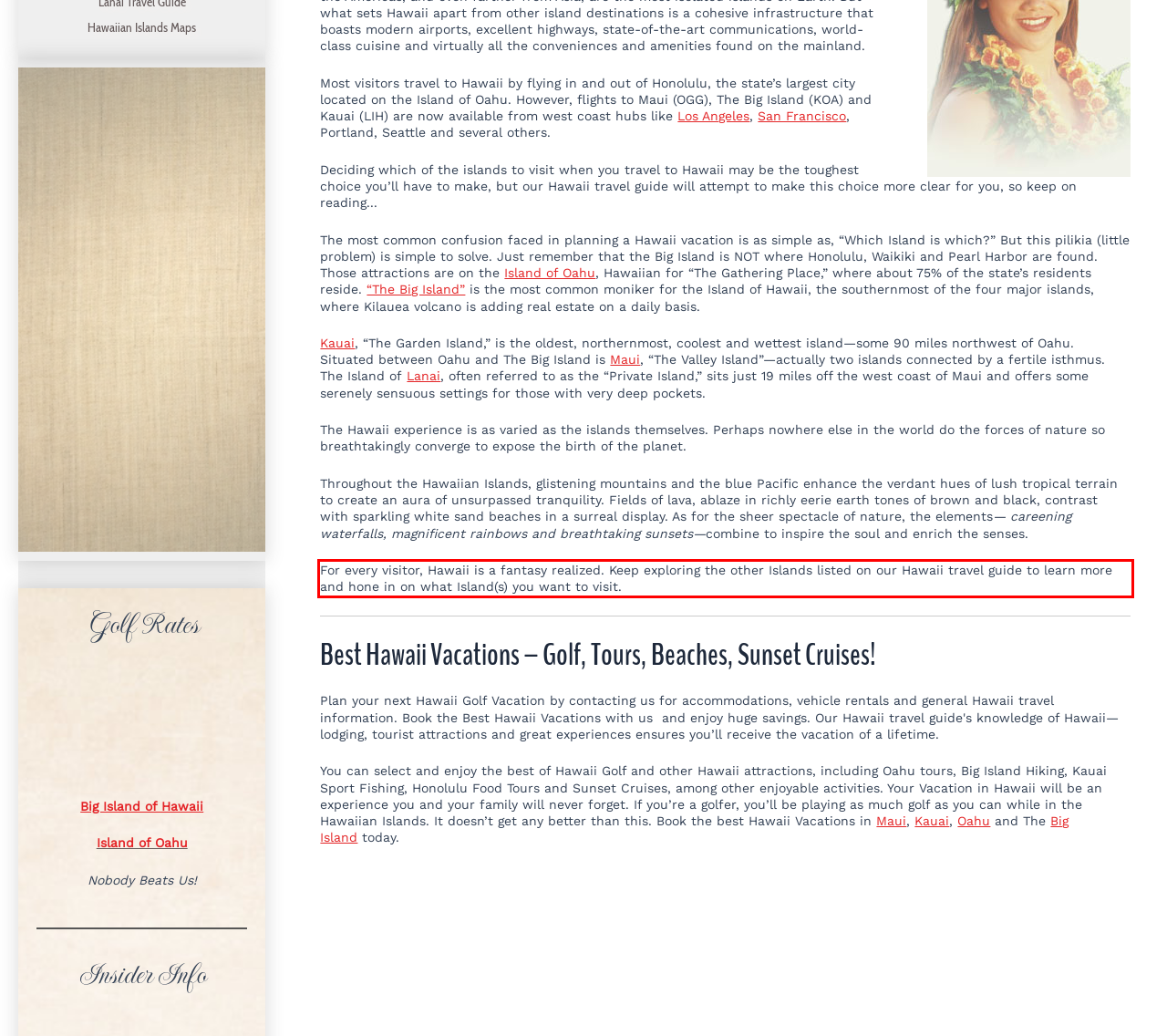Observe the screenshot of the webpage that includes a red rectangle bounding box. Conduct OCR on the content inside this red bounding box and generate the text.

For every visitor, Hawaii is a fantasy realized. Keep exploring the other Islands listed on our Hawaii travel guide to learn more and hone in on what Island(s) you want to visit.